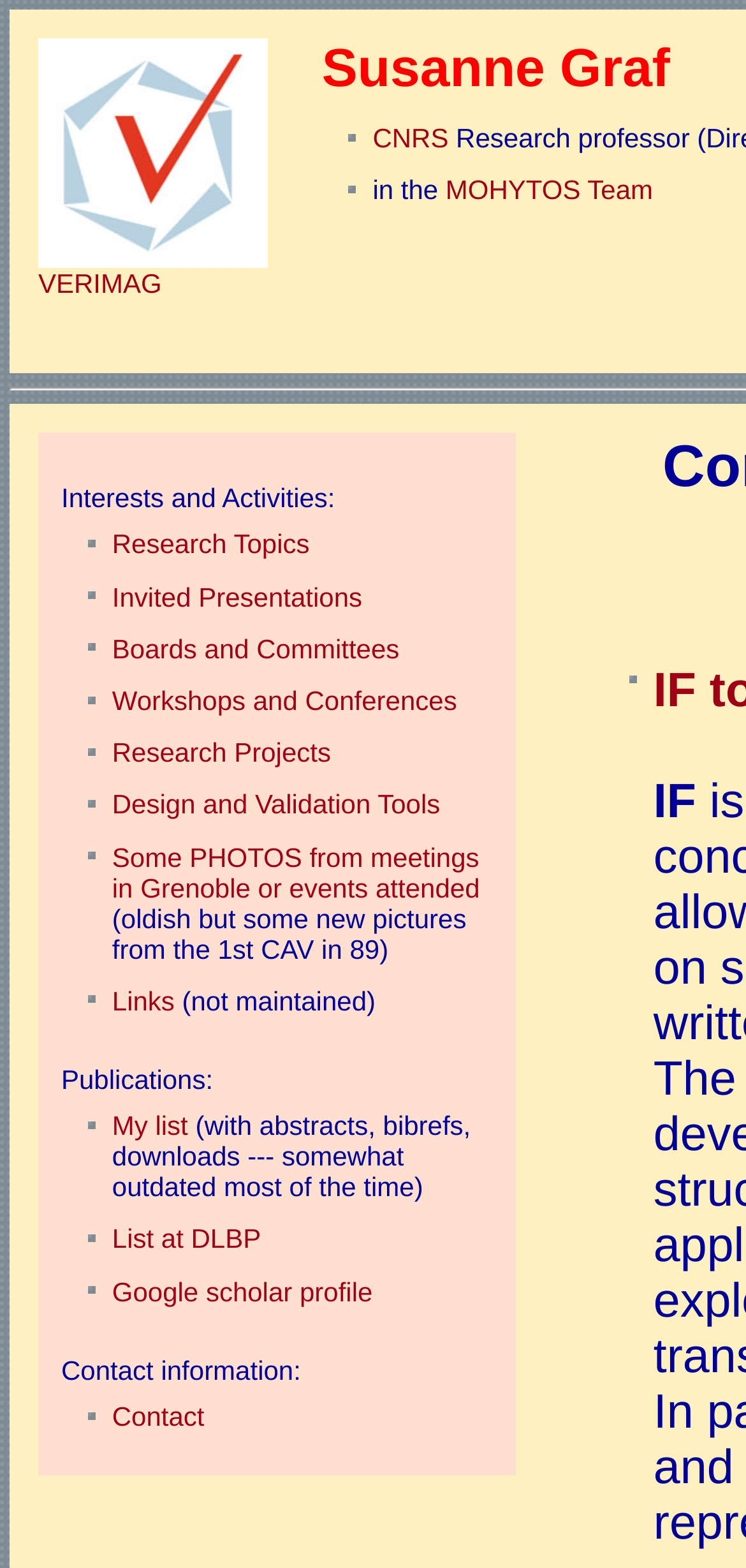What is the affiliation of the person associated with this webpage?
Using the visual information, respond with a single word or phrase.

CNRS